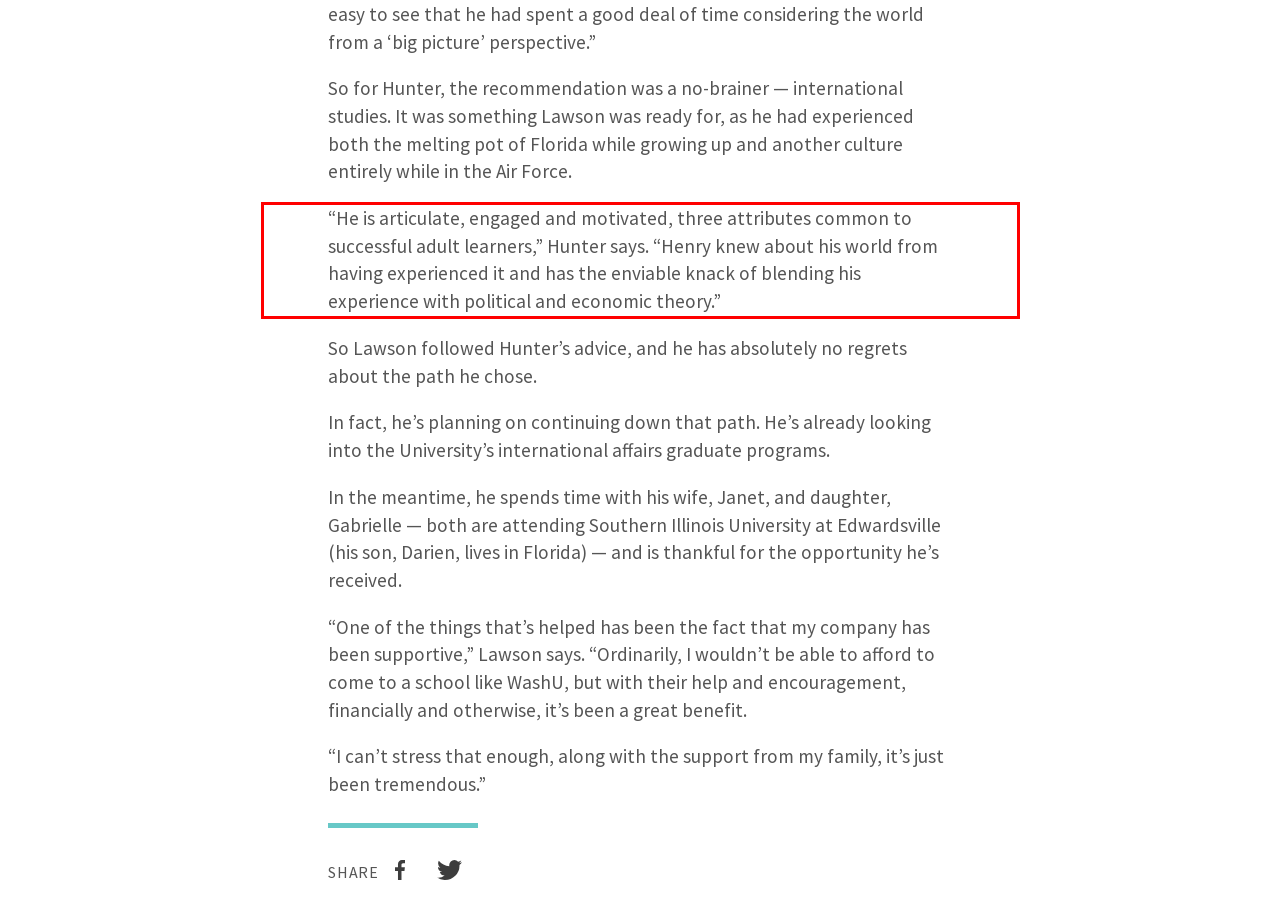Analyze the screenshot of a webpage where a red rectangle is bounding a UI element. Extract and generate the text content within this red bounding box.

“He is articulate, engaged and motivated, three attributes common to successful adult learners,” Hunter says. “Henry knew about his world from having experienced it and has the enviable knack of blending his experience with political and economic theory.”